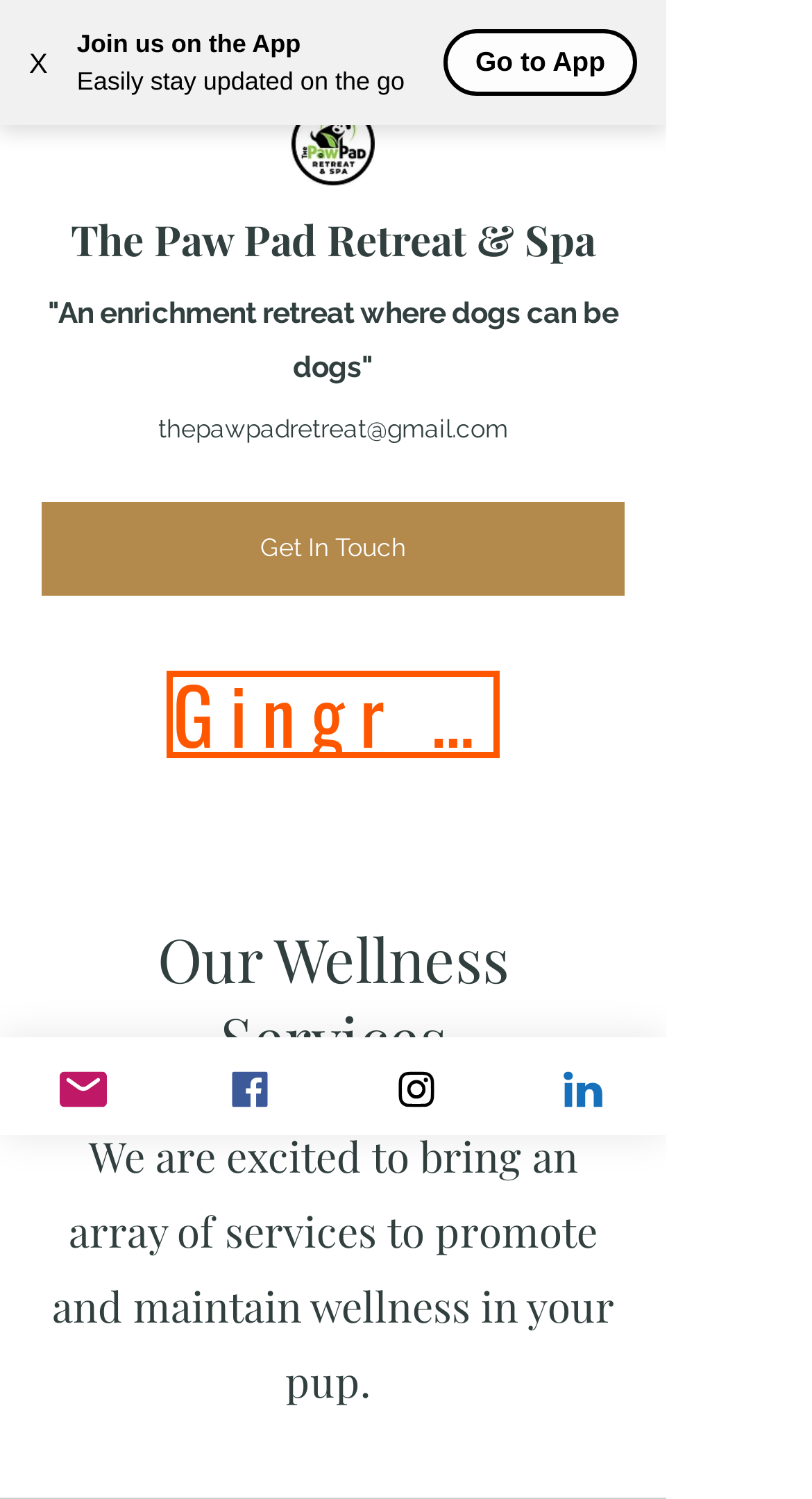What social media platforms does the retreat have?
Could you give a comprehensive explanation in response to this question?

The webpage has a social bar with links to Facebook, Instagram, and LinkedIn, indicating that the retreat has a presence on these social media platforms.